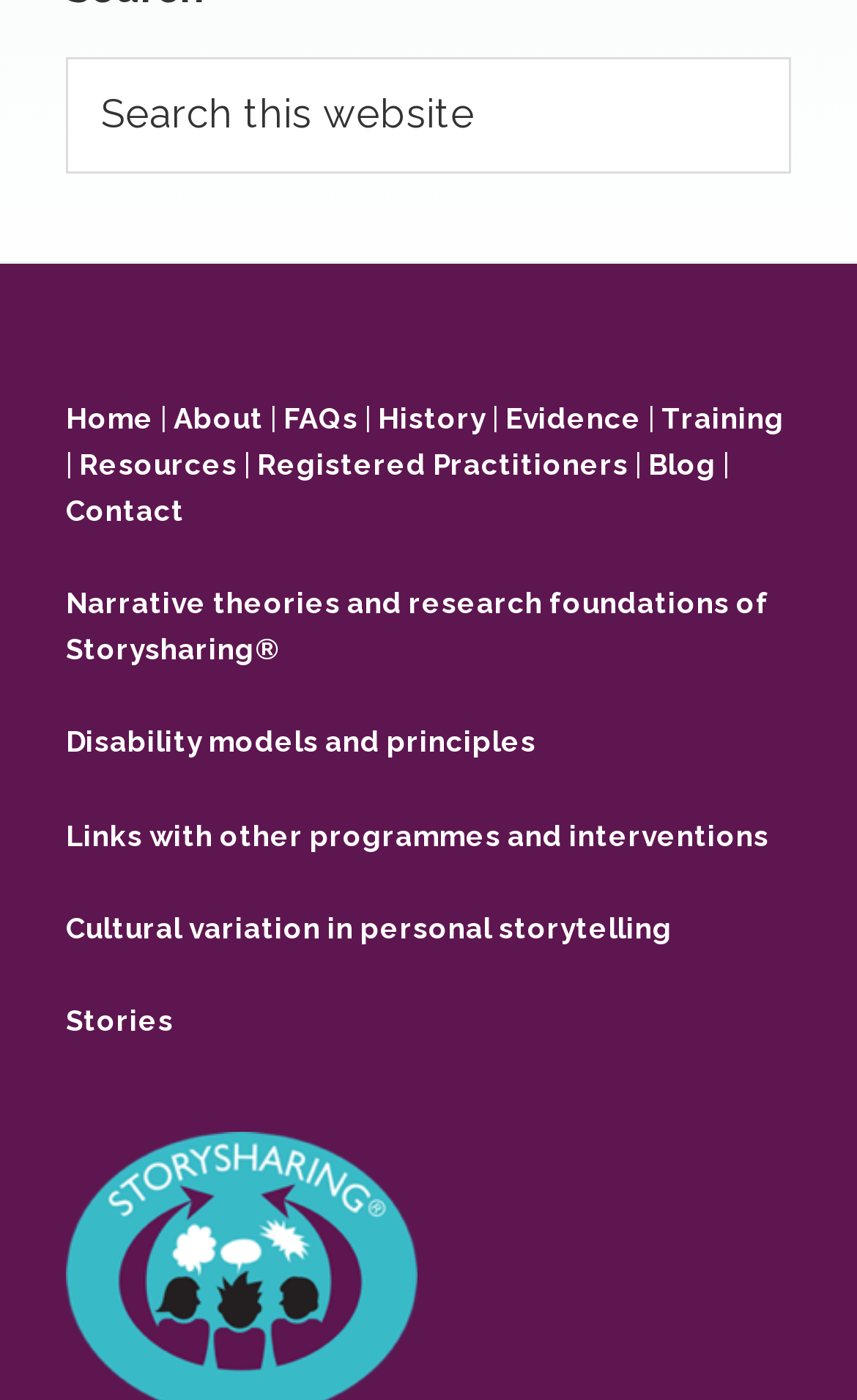What is the first link in the top navigation bar?
Based on the image, please offer an in-depth response to the question.

I looked at the top navigation bar and found the first link, which is 'Home'.